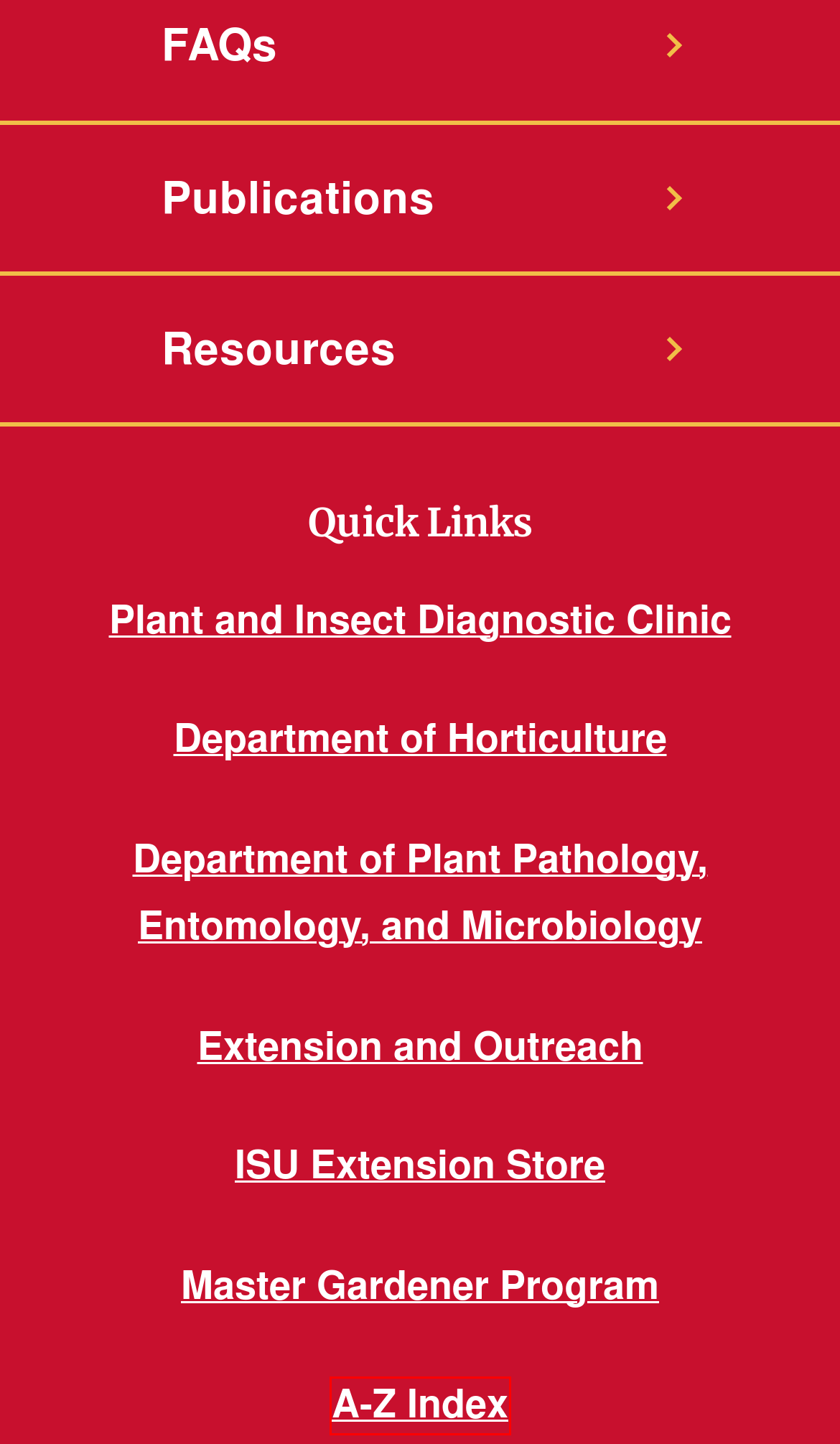You are given a screenshot of a webpage with a red rectangle bounding box around a UI element. Select the webpage description that best matches the new webpage after clicking the element in the bounding box. Here are the candidates:
A. Consumer Information - Iowa State University
B. A | A-Z Index Site - Iowa State University
C. Disclaimers and Terms - Iowa State University
D. Plant Pathology, Entomology and Microbiology
E. Extension Store
F. Home - Department of Horticulture
G. Master Gardener Program
H. Non-Discrimination and Anti-Harassment | Policy Library

B